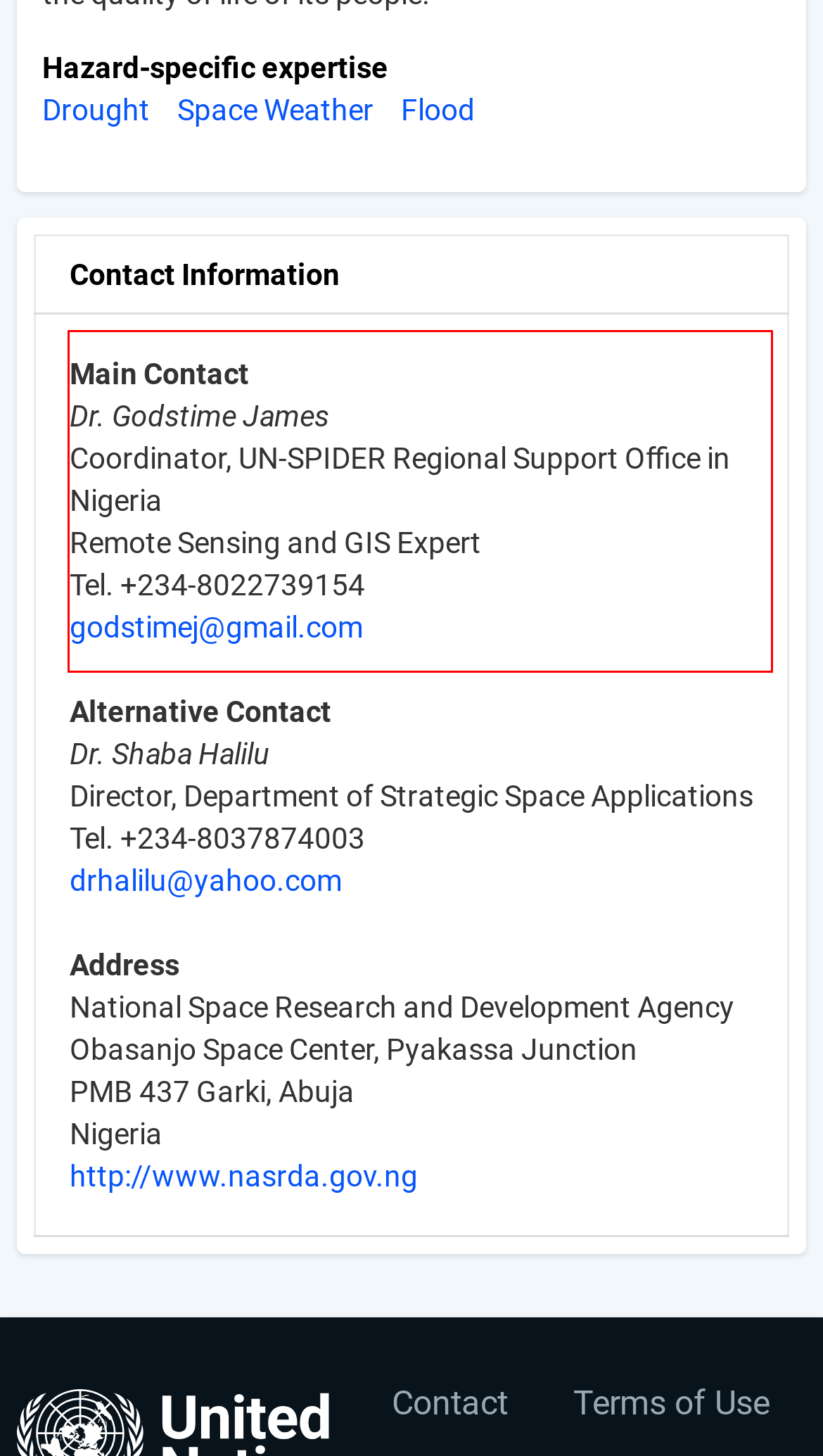Identify the text within the red bounding box on the webpage screenshot and generate the extracted text content.

Main Contact Dr. Godstime James Coordinator, UN-SPIDER Regional Support Office in Nigeria Remote Sensing and GIS Expert Tel. +234-8022739154 godstimej@gmail.com